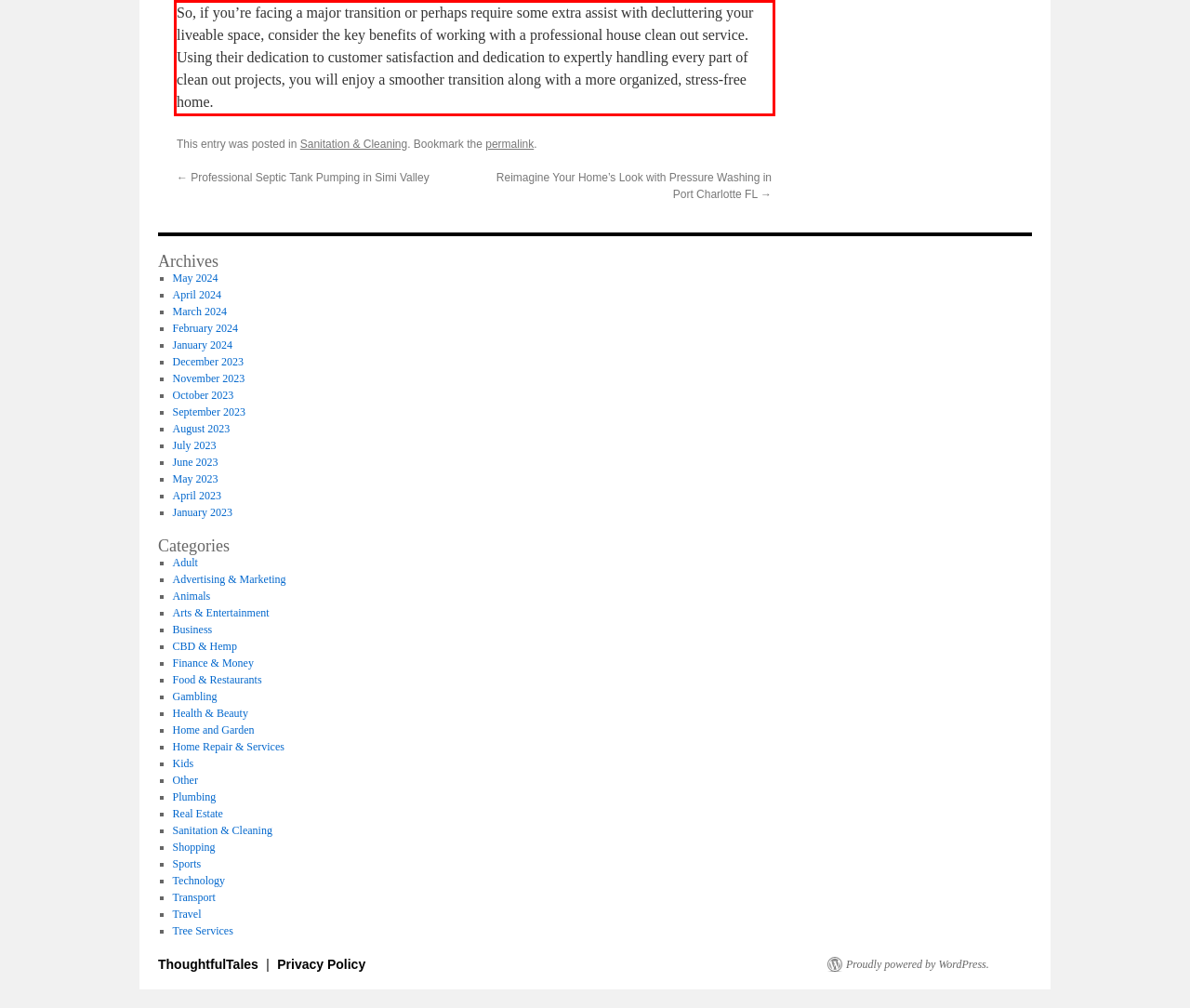Given a screenshot of a webpage with a red bounding box, please identify and retrieve the text inside the red rectangle.

So, if you’re facing a major transition or perhaps require some extra assist with decluttering your liveable space, consider the key benefits of working with a professional house clean out service. Using their dedication to customer satisfaction and dedication to expertly handling every part of clean out projects, you will enjoy a smoother transition along with a more organized, stress-free home.